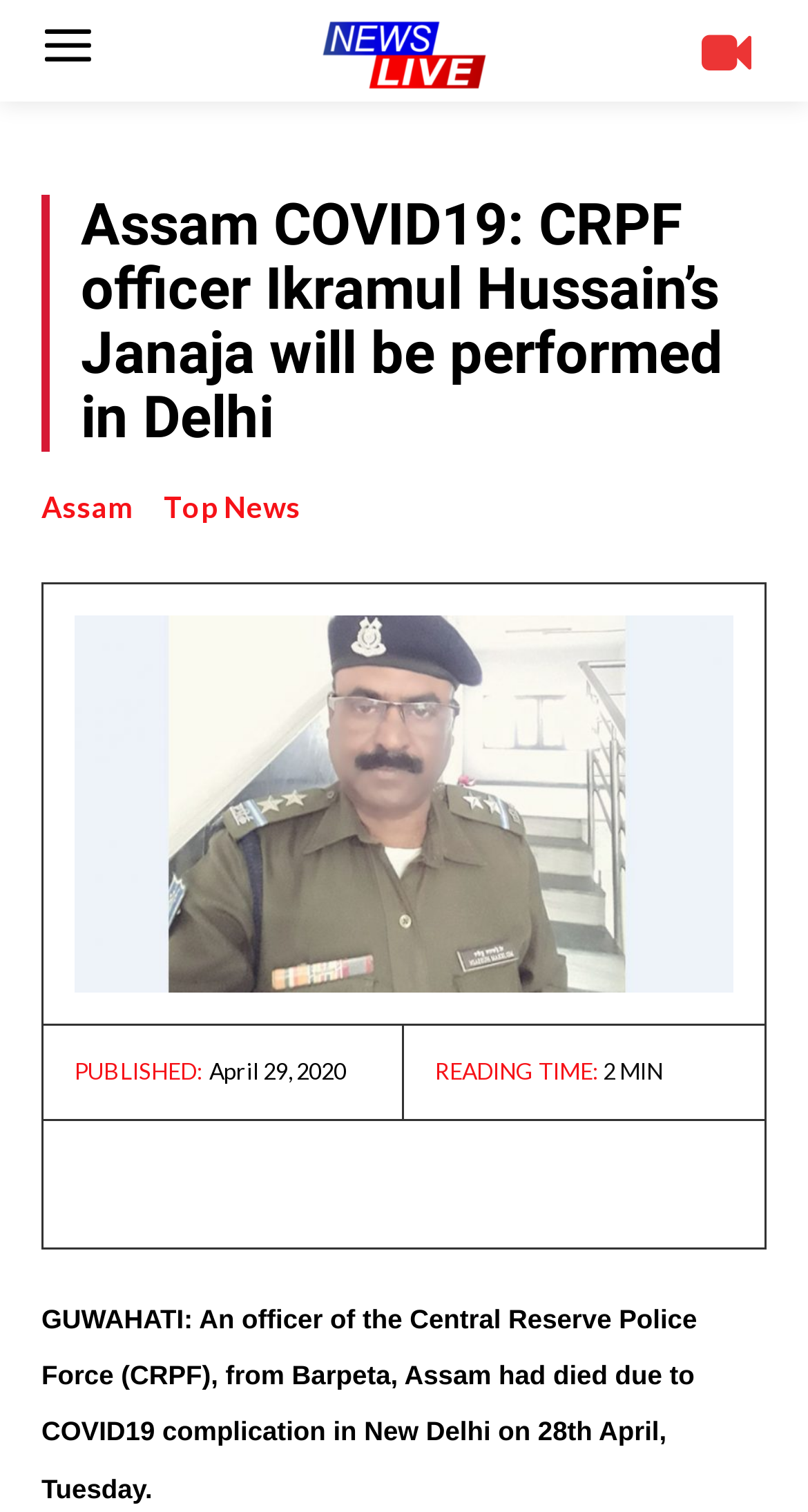Based on the image, give a detailed response to the question: What is the cause of the CRPF officer's death?

The cause of the CRPF officer's death can be found in the article text, which states 'An officer of the Central Reserve Police Force (CRPF), from Barpeta, Assam had died due to COVID19 complication in New Delhi on 28th April, Tuesday.'